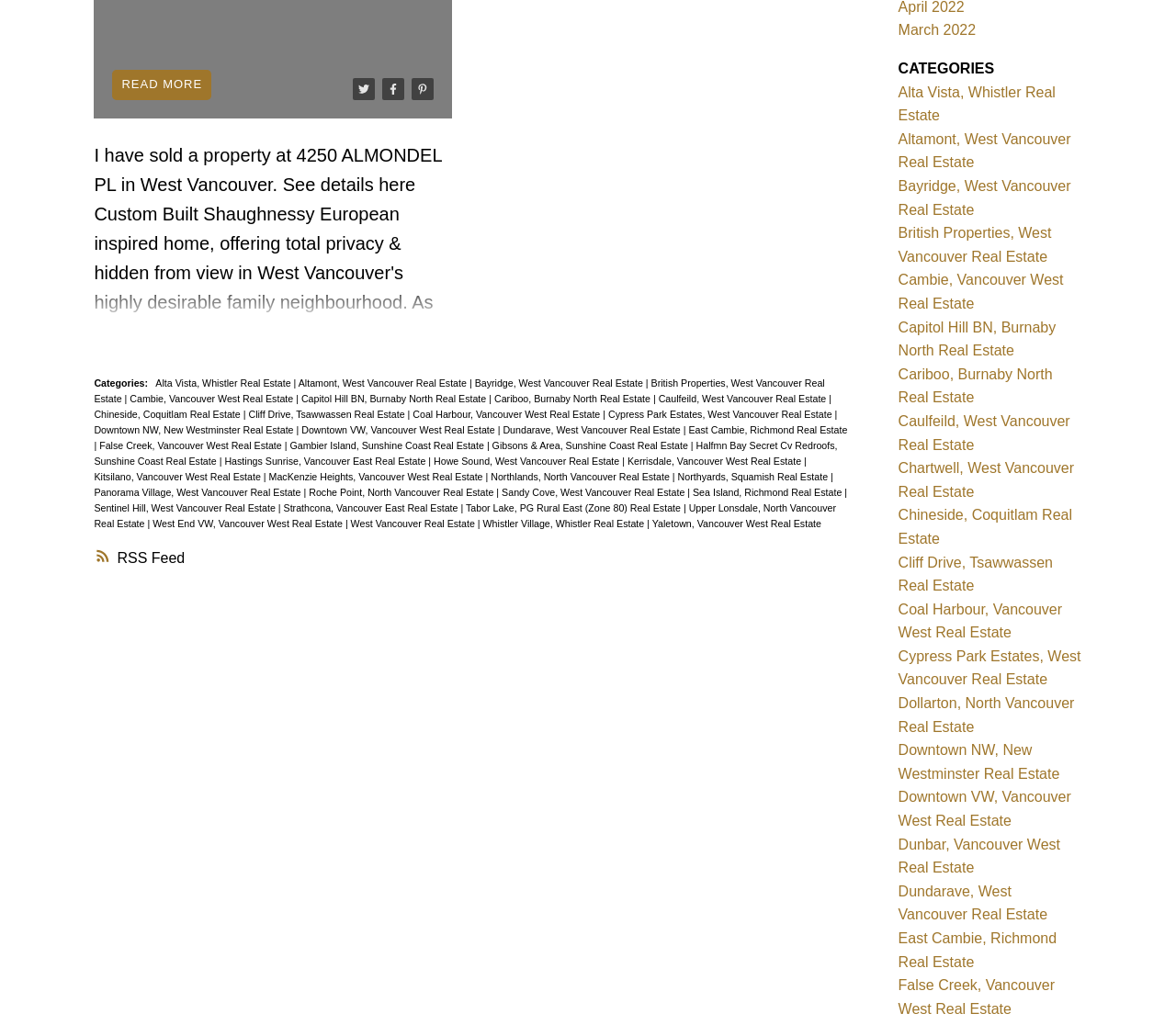What is the location mentioned in the first sentence?
Using the details from the image, give an elaborate explanation to answer the question.

The first sentence on the webpage mentions 'I have sold a property at 4250 ALMONDEL PL in West Vancouver.' Therefore, the location mentioned is 4250 ALMONDEL PL in West Vancouver.